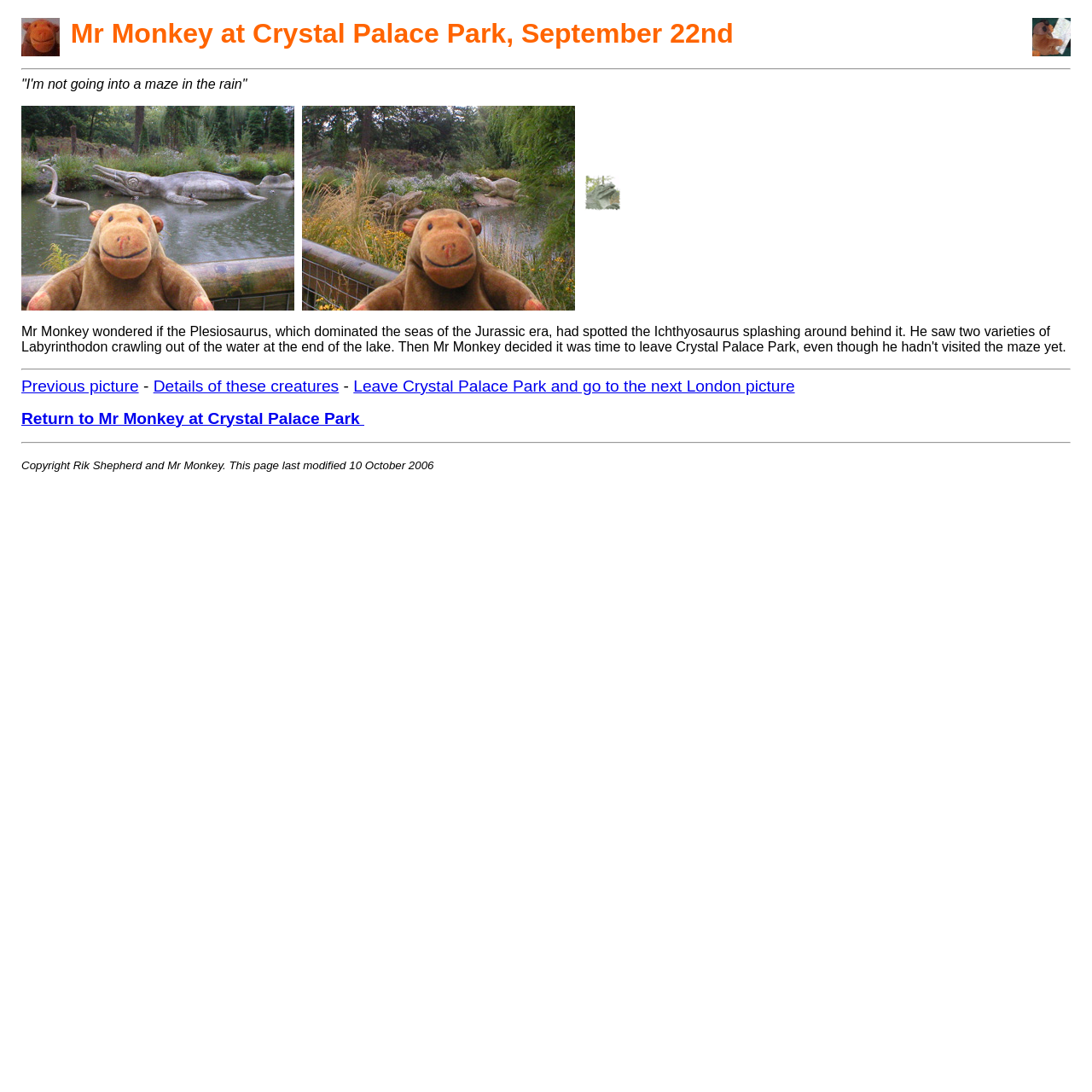Find the headline of the webpage and generate its text content.

Mr Monkey at Crystal Palace Park, September 22nd